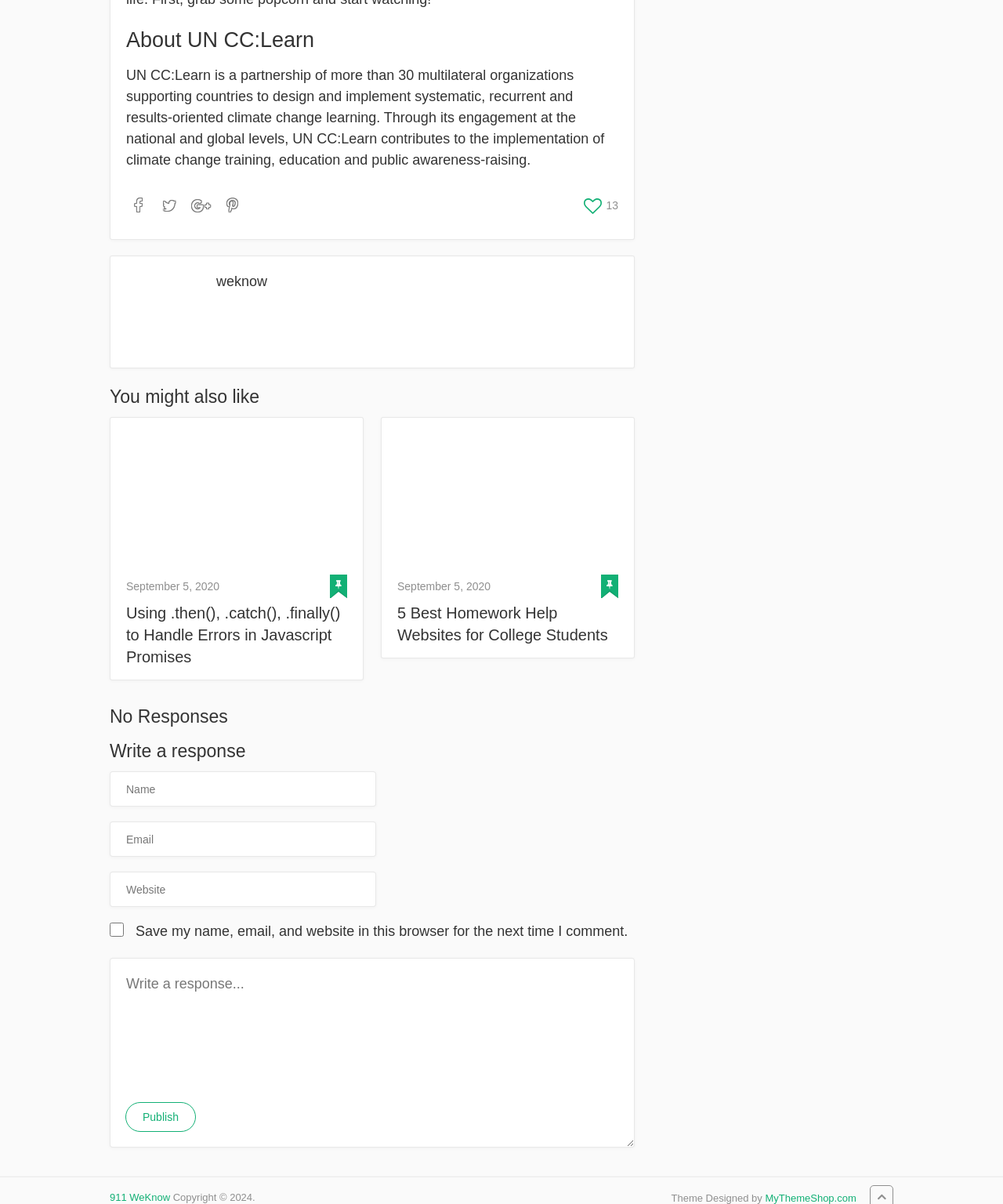Provide a one-word or one-phrase answer to the question:
What is the purpose of the 'Write a response' section?

To comment